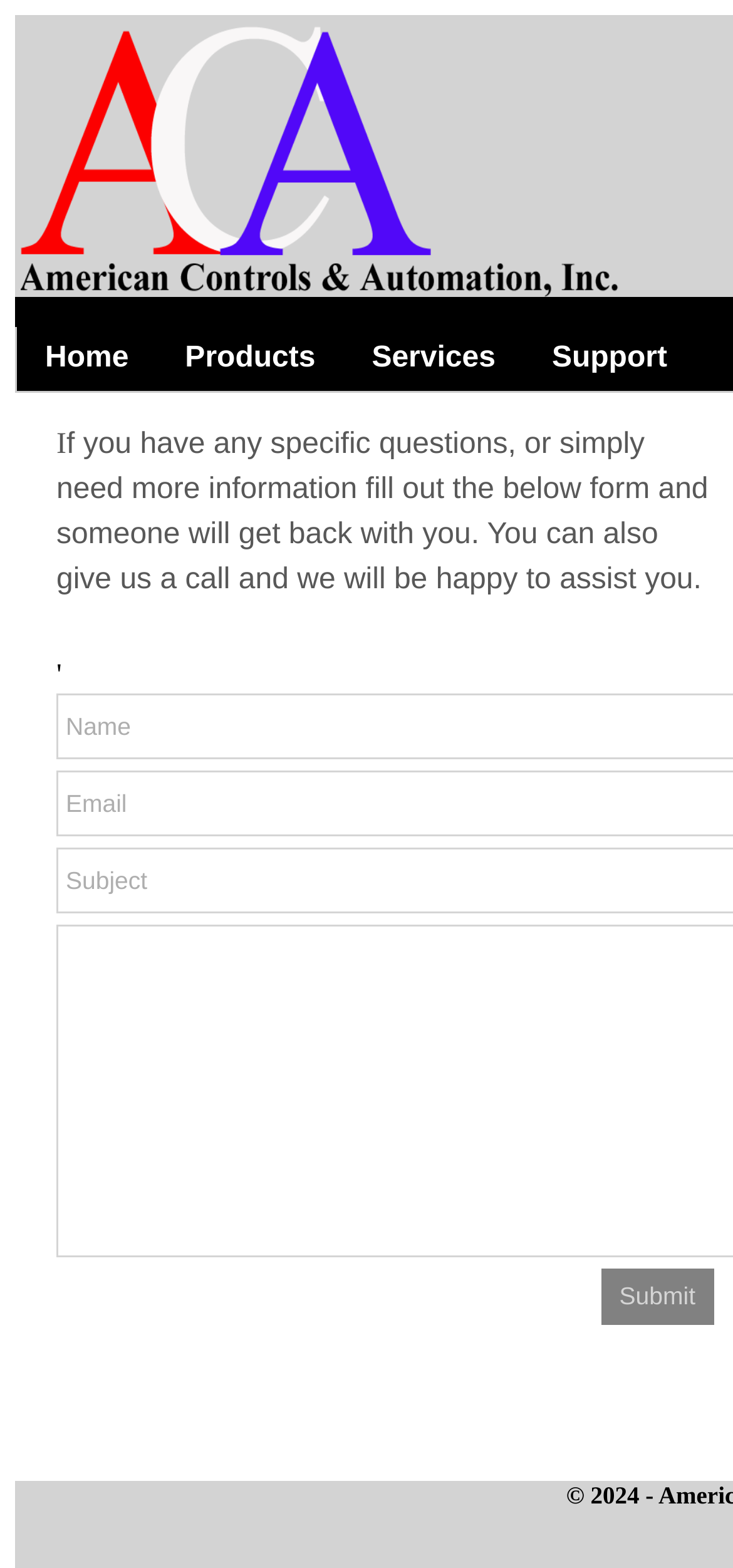Explain the webpage's layout and main content in detail.

The webpage is a contact page for American Controls & Automation Inc. At the top, there is a logo image on the left side, taking up about 85% of the width. Below the logo, there is a navigation menu with four links: "Home", "Products", "Services", and "Support", evenly spaced and aligned horizontally.

On the main content area, there is a brief introduction that says "If you have any specific questions, or simply need more information fill out the below form and someone will get back with you. You can also give us a call and we will be happy to assist you." Below this text, there is a contact form with three fields: "Name", "Email", and "Subject", each with a label on the left side. 

At the bottom right corner of the page, there is a "Submit" button.